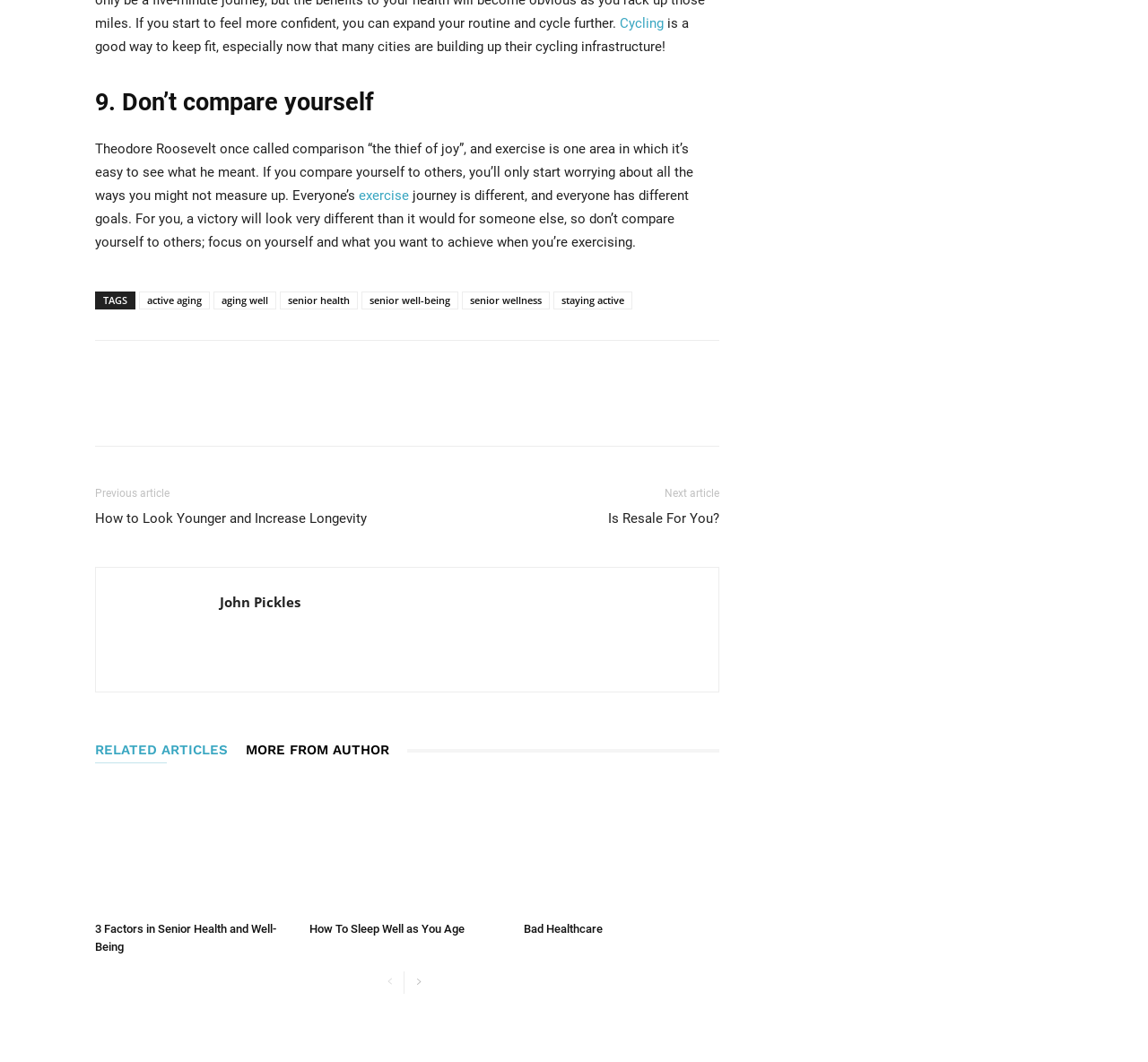Please provide the bounding box coordinates in the format (top-left x, top-left y, bottom-right x, bottom-right y). Remember, all values are floating point numbers between 0 and 1. What is the bounding box coordinate of the region described as: aging well

[0.186, 0.419, 0.241, 0.436]